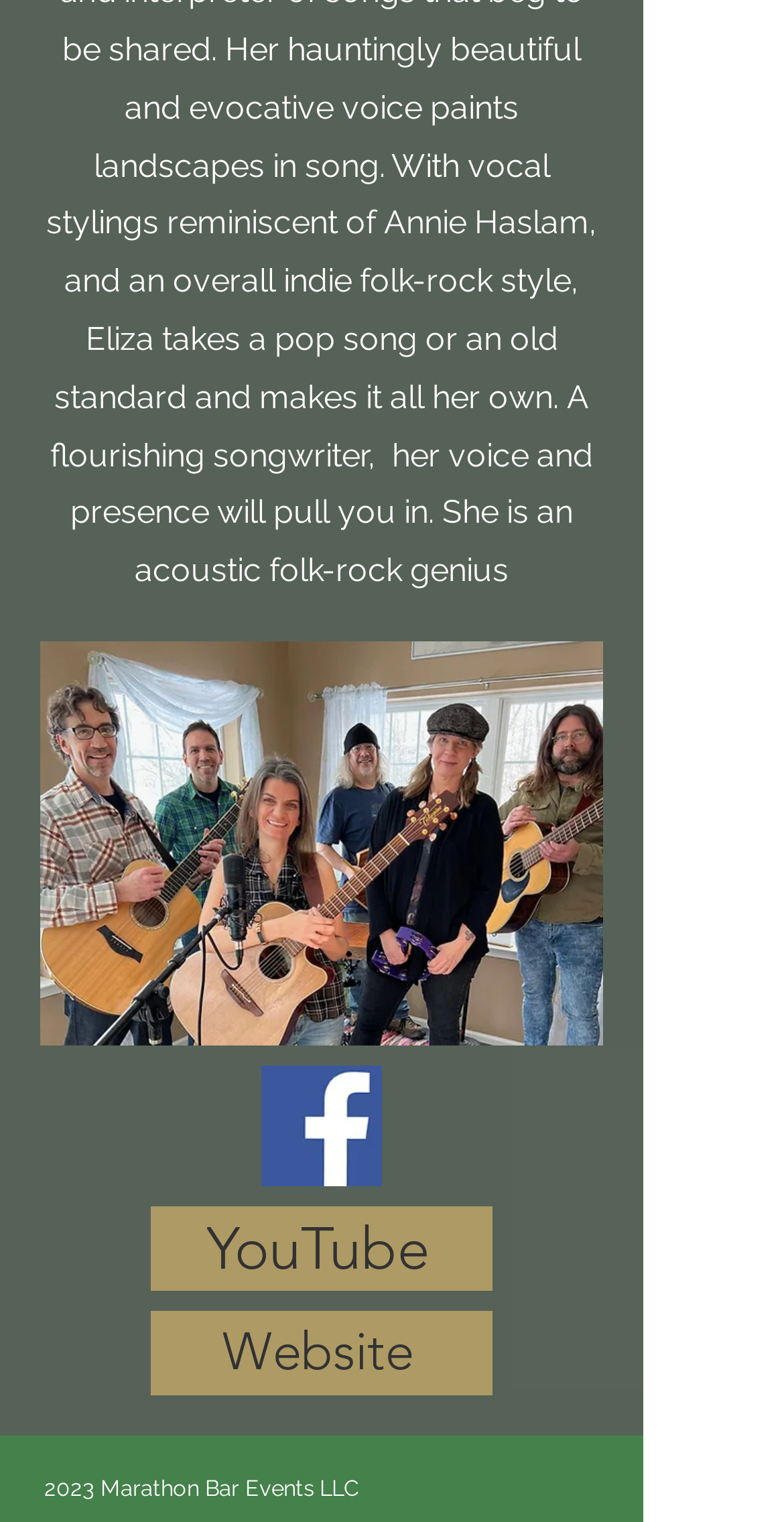What is the file name of the first image?
Look at the image and answer the question with a single word or phrase.

ERBand2.jpg